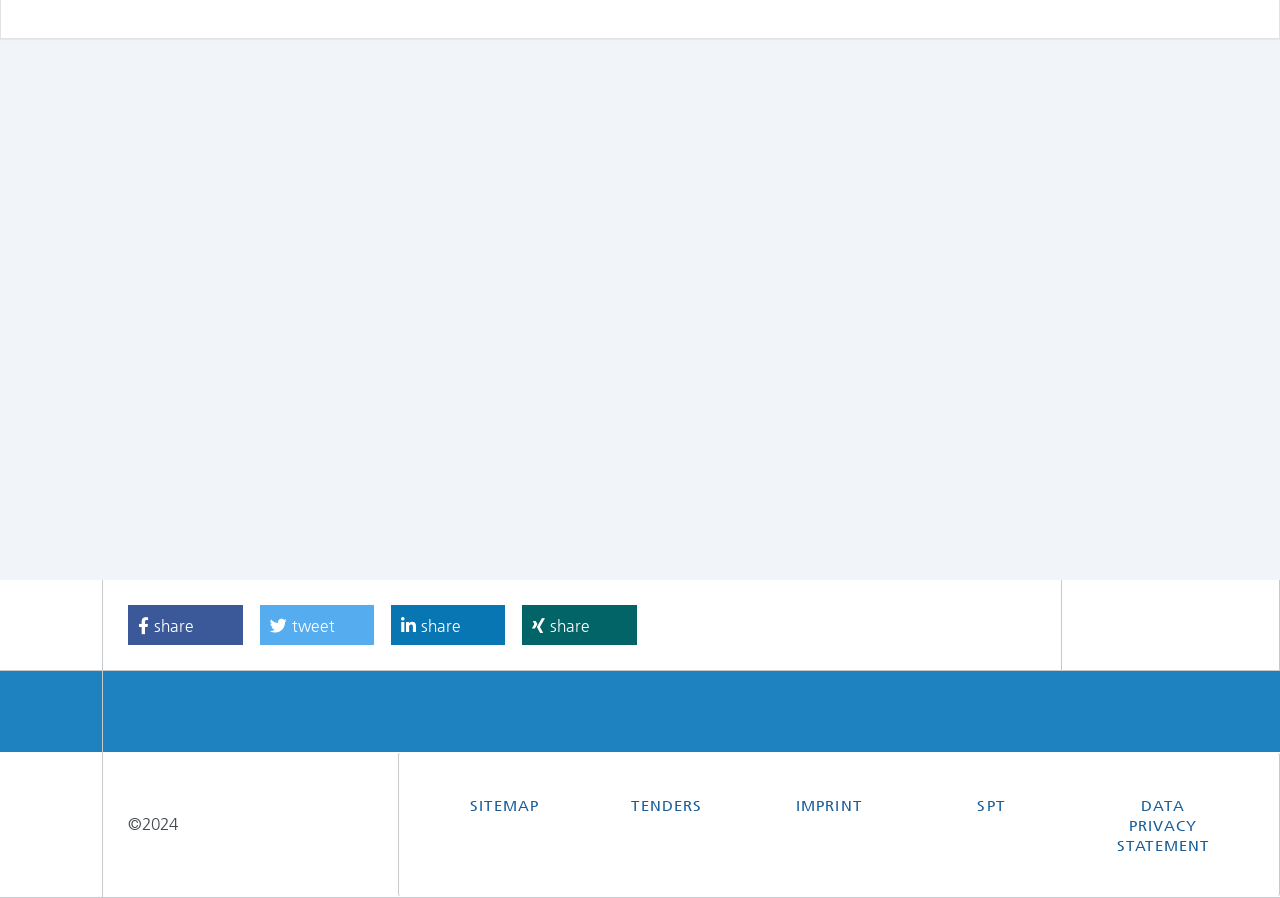Given the element description SPT, predict the bounding box coordinates for the UI element in the webpage screenshot. The format should be (top-left x, top-left y, bottom-right x, bottom-right y), and the values should be between 0 and 1.

[0.734, 0.871, 0.814, 0.919]